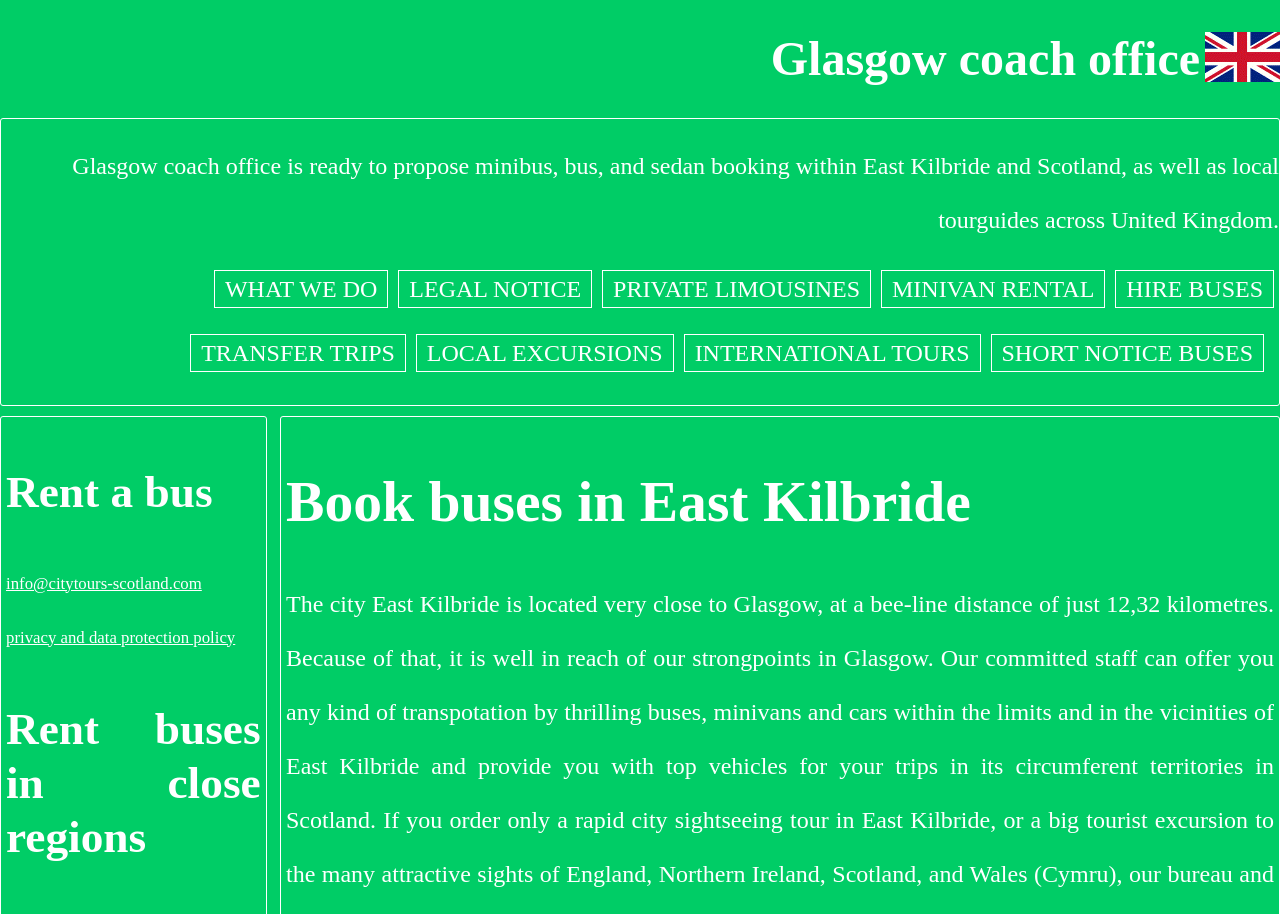Please provide a comprehensive response to the question below by analyzing the image: 
What services does Glasgow coach office offer?

Based on the webpage, Glasgow coach office provides various services including minibus, bus, and sedan booking within East Kilbride and Scotland, as well as local tour guides across the United Kingdom.